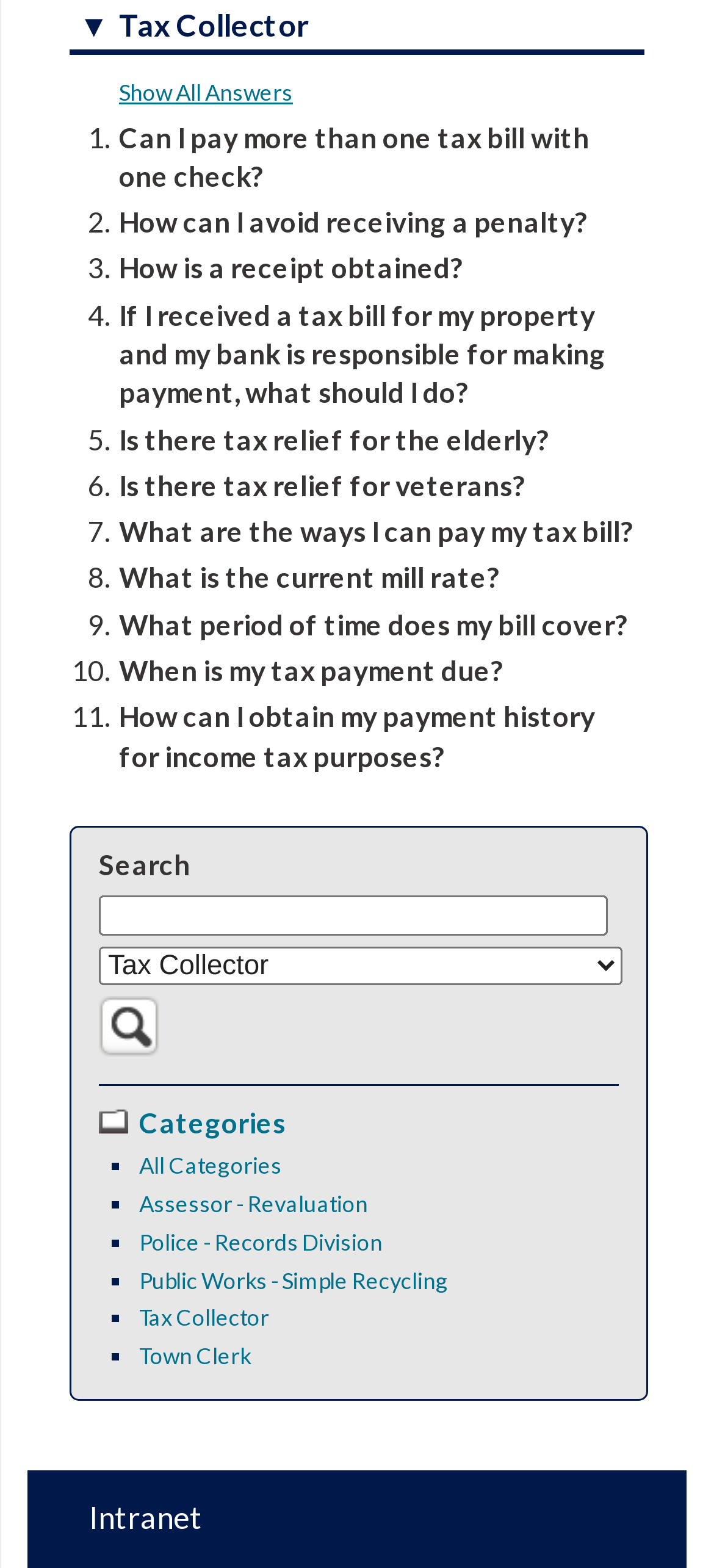Determine the bounding box of the UI component based on this description: "How is a receipt obtained?". The bounding box coordinates should be four float values between 0 and 1, i.e., [left, top, right, bottom].

[0.167, 0.16, 0.646, 0.181]